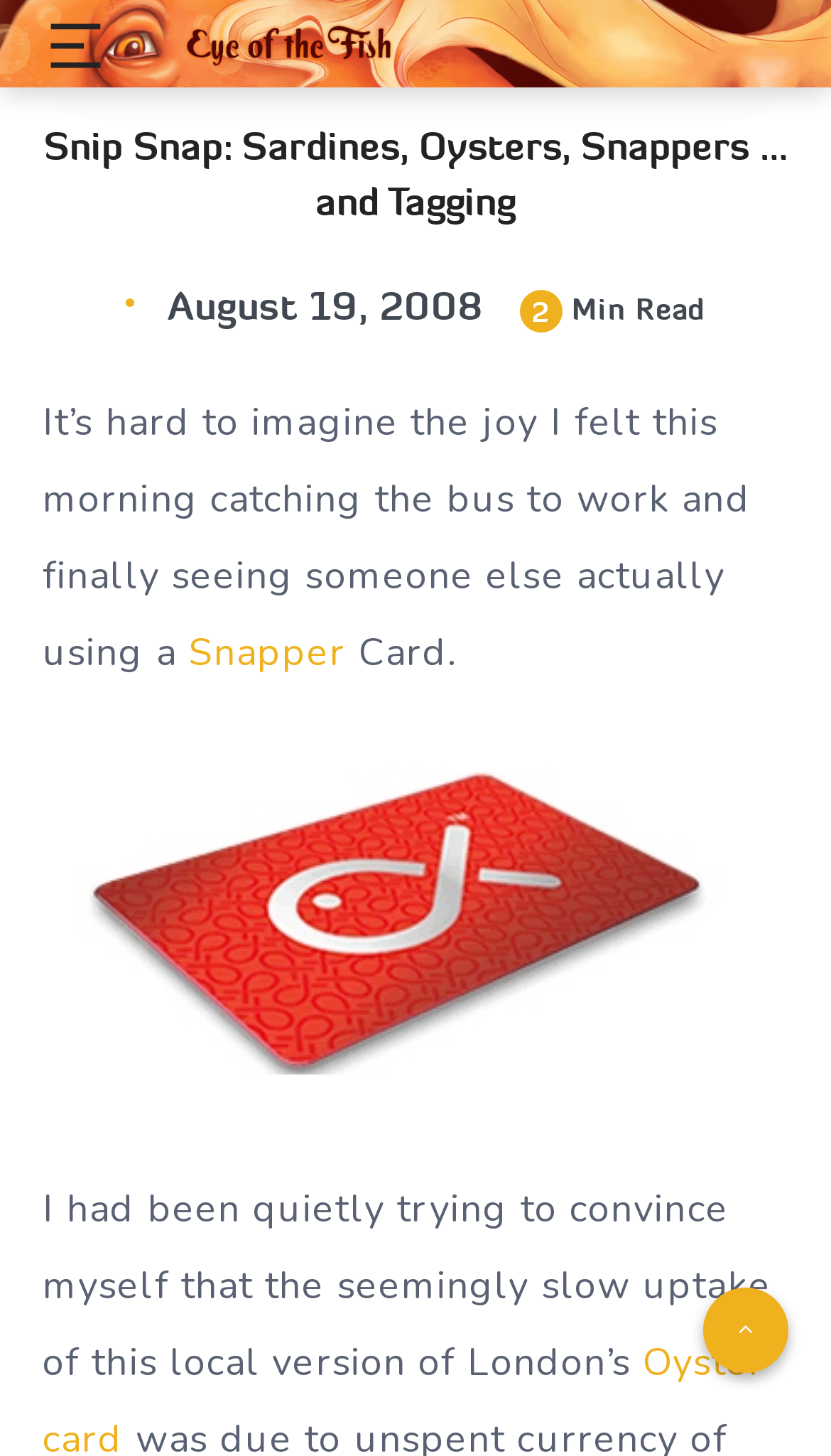Based on the provided description, "parent_node: Caught in our net", find the bounding box of the corresponding UI element in the screenshot.

[0.846, 0.884, 0.949, 0.943]